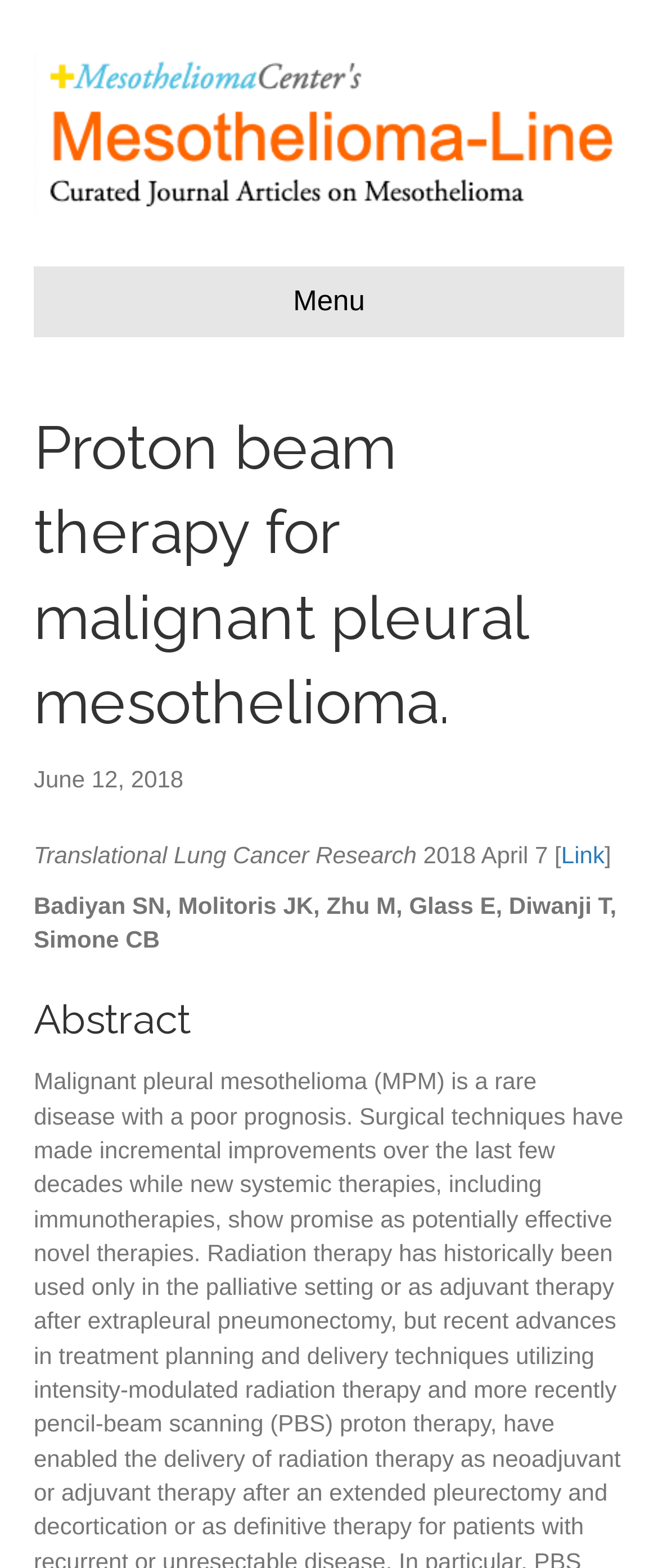Predict the bounding box for the UI component with the following description: "Link".

[0.853, 0.536, 0.919, 0.554]